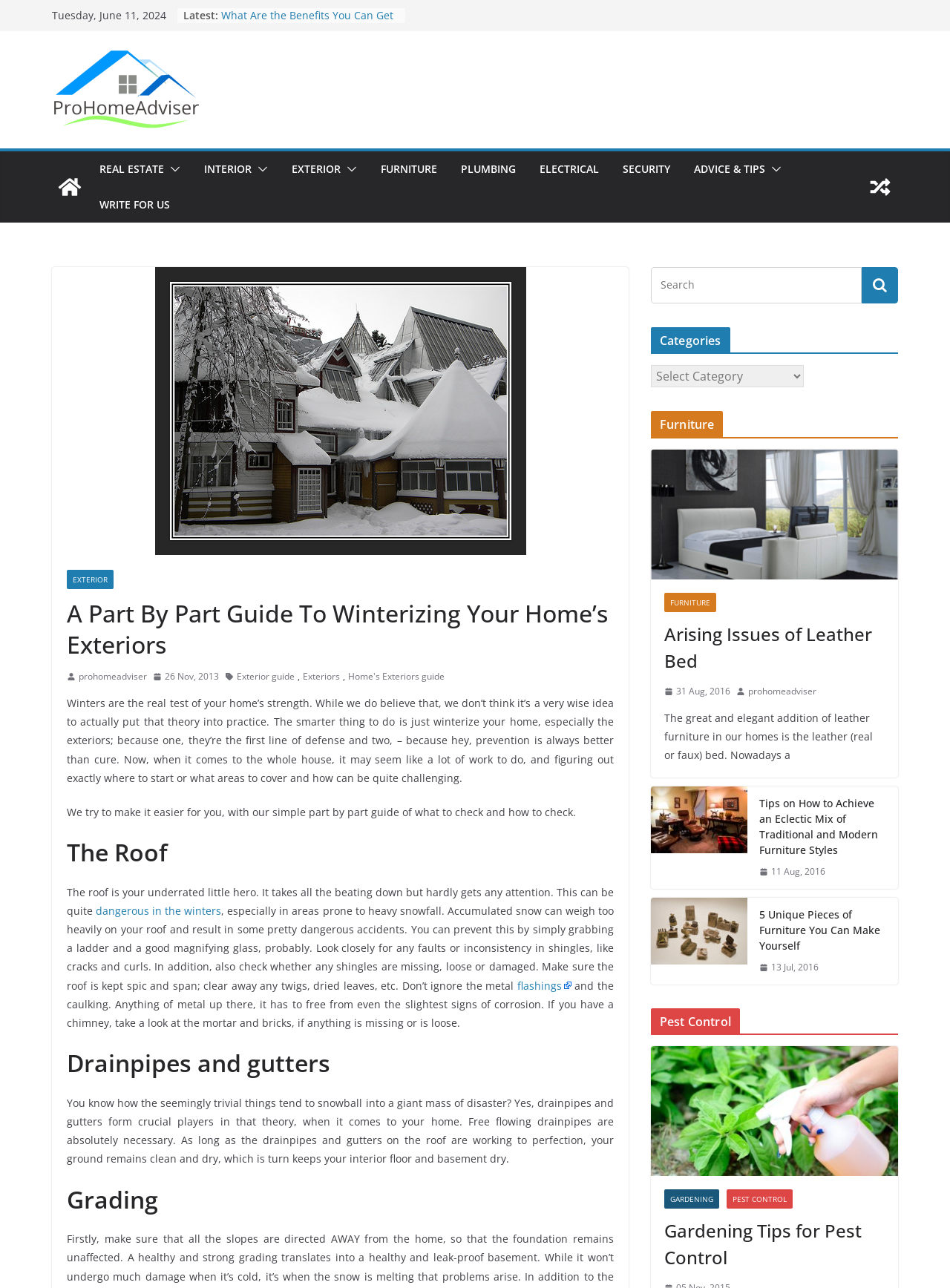Generate a comprehensive description of the webpage.

This webpage is a blog post titled "A Part By Part Guide To Winterizing Your Home's Exteriors". At the top, there is a date "Tuesday, June 11, 2024" and a list of latest posts with bullet points, including links to other articles. Below that, there is a logo and a navigation menu with links to different categories such as "REAL ESTATE", "INTERIOR", "EXTERIOR", "FURNITURE", "PLUMBING", "ELECTRICAL", "SECURITY", and "ADVICE & TIPS".

The main content of the webpage is divided into sections, each with a heading. The first section is an introduction to winterizing home exteriors, followed by a guide to checking and preparing different parts of the exterior, including the roof, drainpipes and gutters, and grading. Each section has a heading and a block of text with links to related articles.

On the right side of the webpage, there is a complementary section with a search box, a categories dropdown menu, and a section on furniture with links to related articles and images. There is also a section with a heading "Arising Issues of Leather Bed" and a link to a related article.

At the bottom of the webpage, there are links to other articles and a section with a heading "Categories" and a dropdown menu.